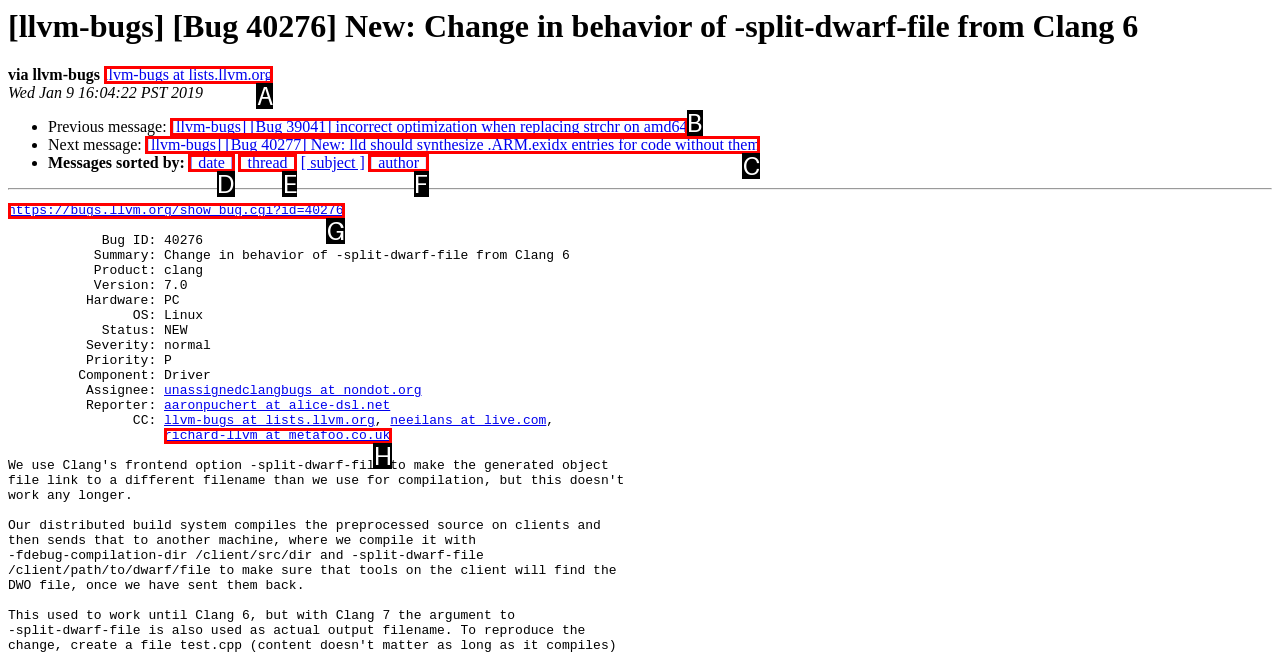From the given options, choose the HTML element that aligns with the description: https://bugs.llvm.org/show_bug.cgi?id=40276. Respond with the letter of the selected element.

G